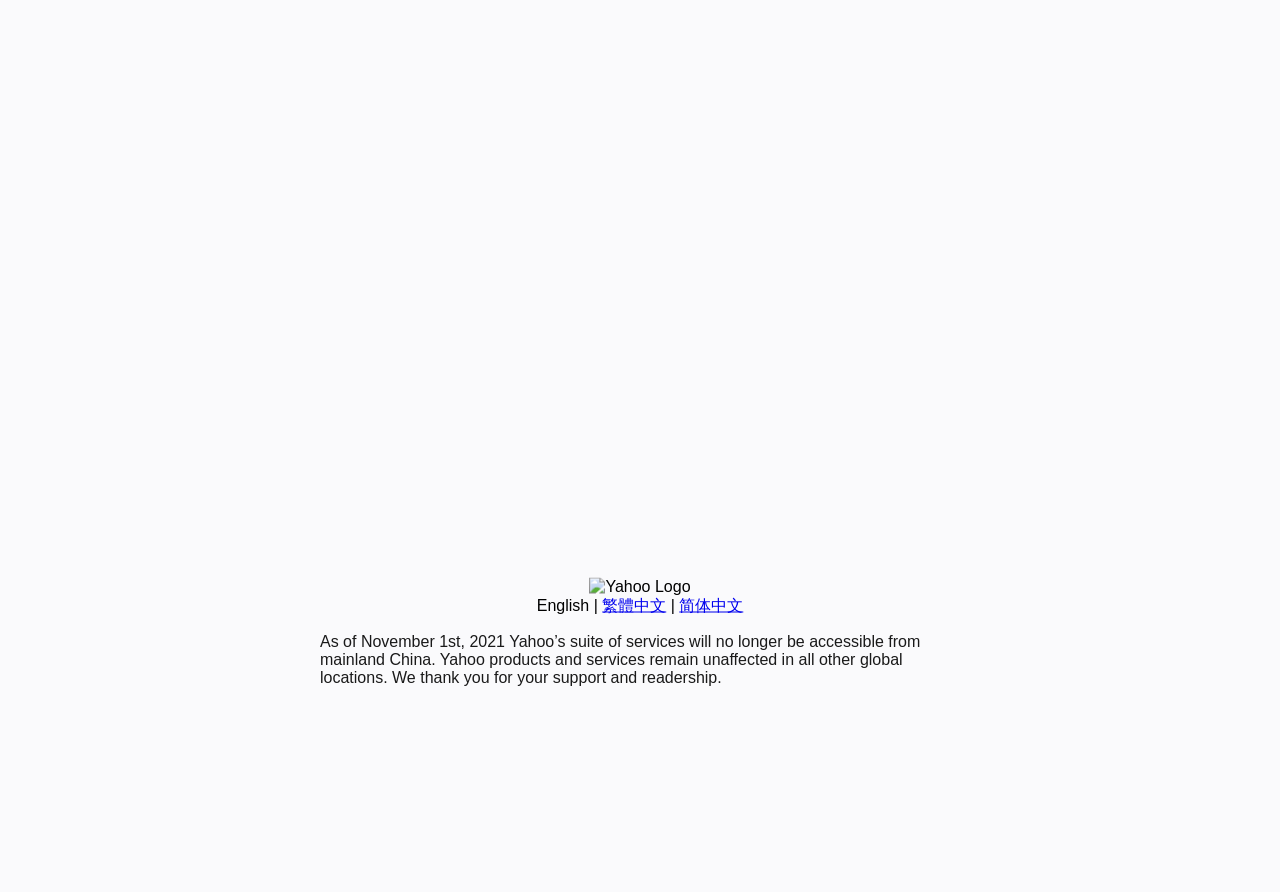Find the bounding box of the UI element described as: "über mich". The bounding box coordinates should be given as four float values between 0 and 1, i.e., [left, top, right, bottom].

None